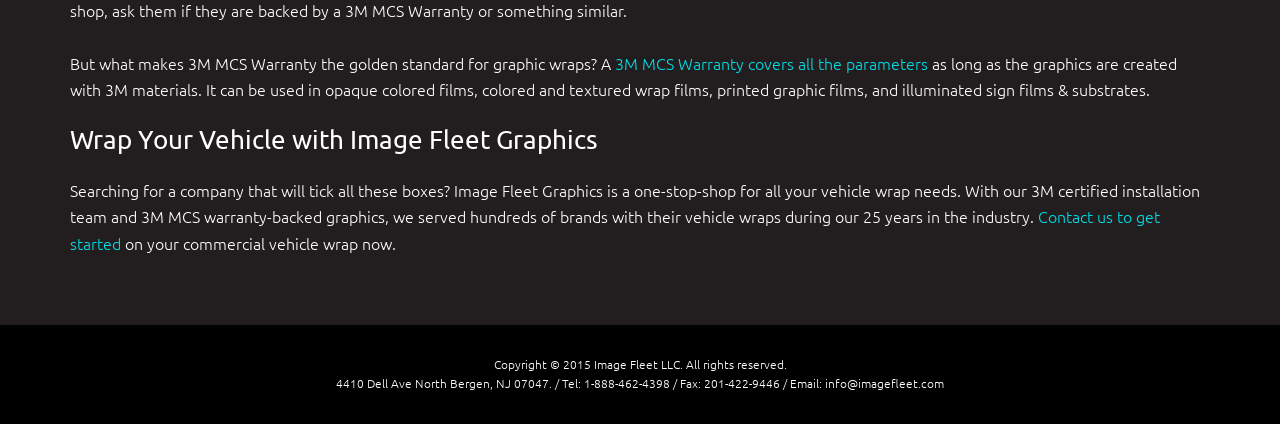Identify and provide the bounding box for the element described by: "info@imagefleet.com".

[0.645, 0.886, 0.738, 0.923]